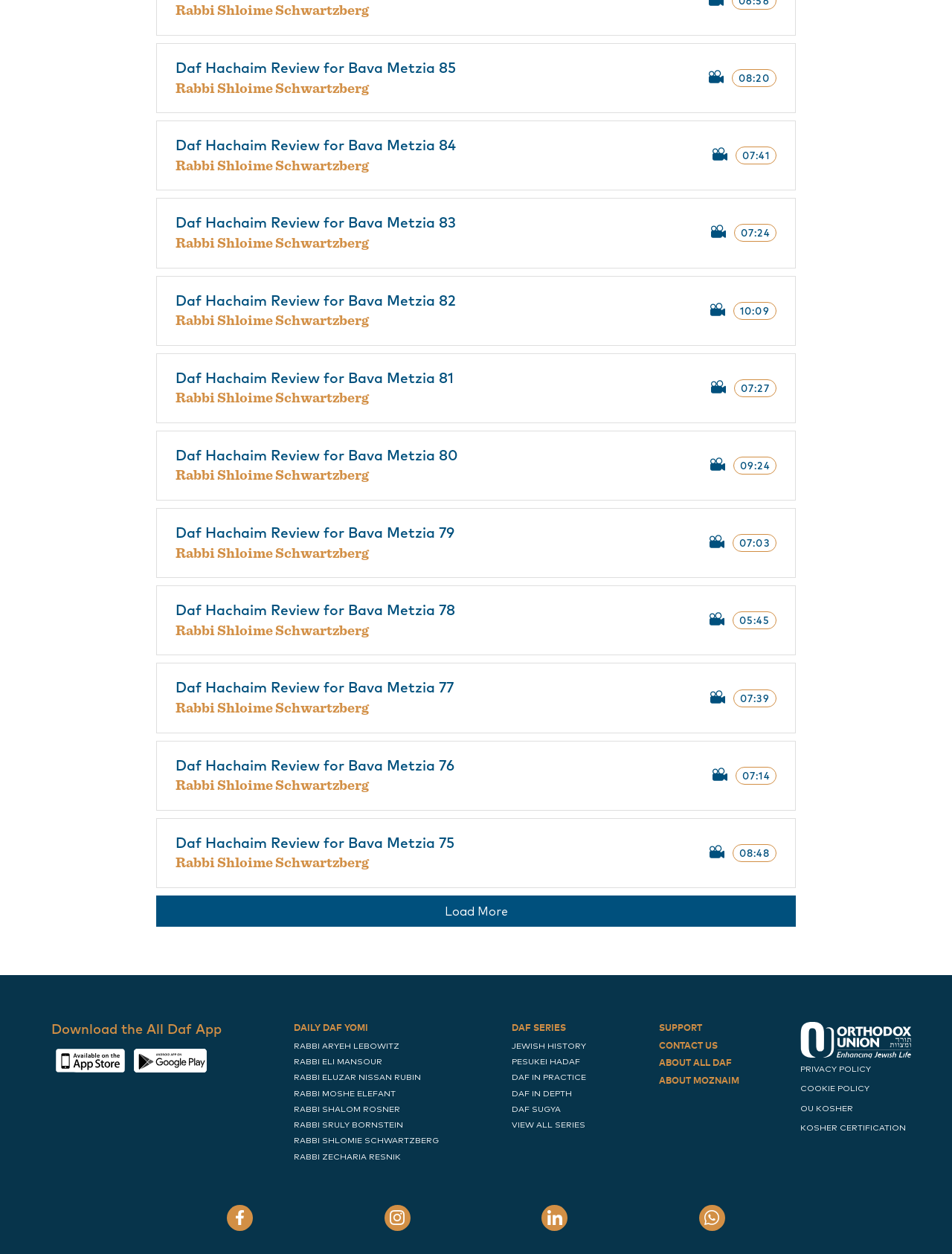Identify the bounding box coordinates of the area that should be clicked in order to complete the given instruction: "Read the latest news". The bounding box coordinates should be four float numbers between 0 and 1, i.e., [left, top, right, bottom].

None